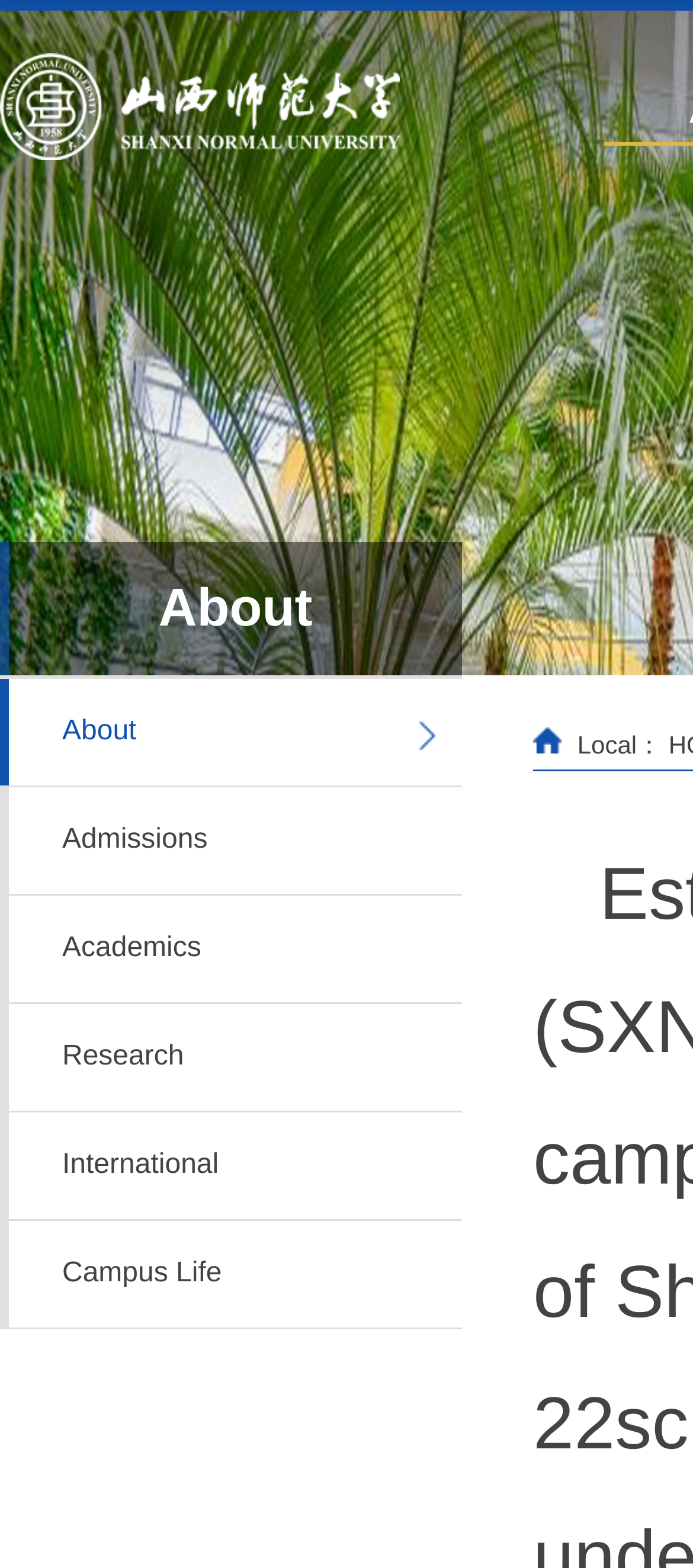What is the purpose of the image at [0.605, 0.46, 0.628, 0.478]?
Please answer the question with a single word or phrase, referencing the image.

Decoration